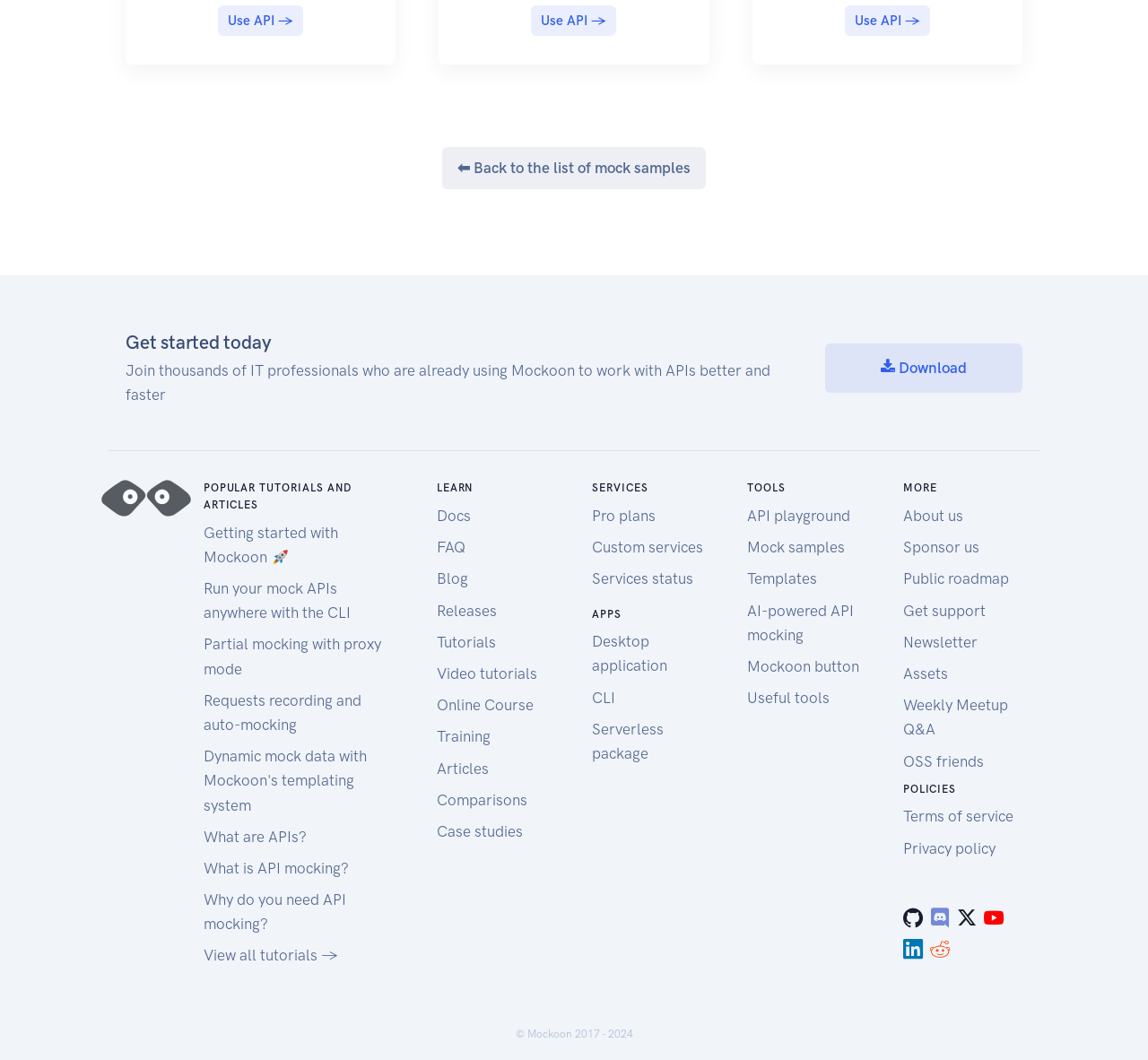What is the 'LEARN' section about?
Please utilize the information in the image to give a detailed response to the question.

The 'LEARN' section contains links to resources such as 'Docs', 'FAQ', 'Blog', and 'Tutorials', which suggest that it is a section dedicated to providing users with resources to learn about Mockoon and its features.